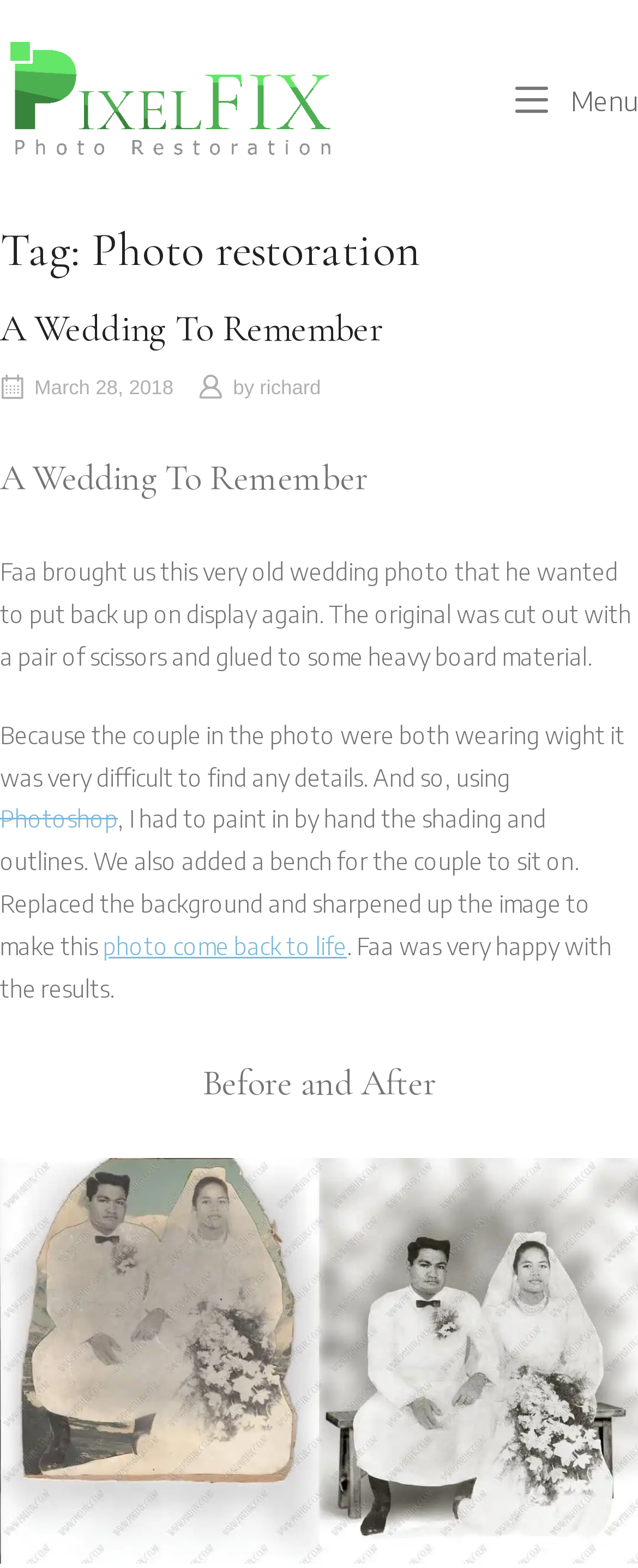Extract the text of the main heading from the webpage.

Tag: Photo restoration